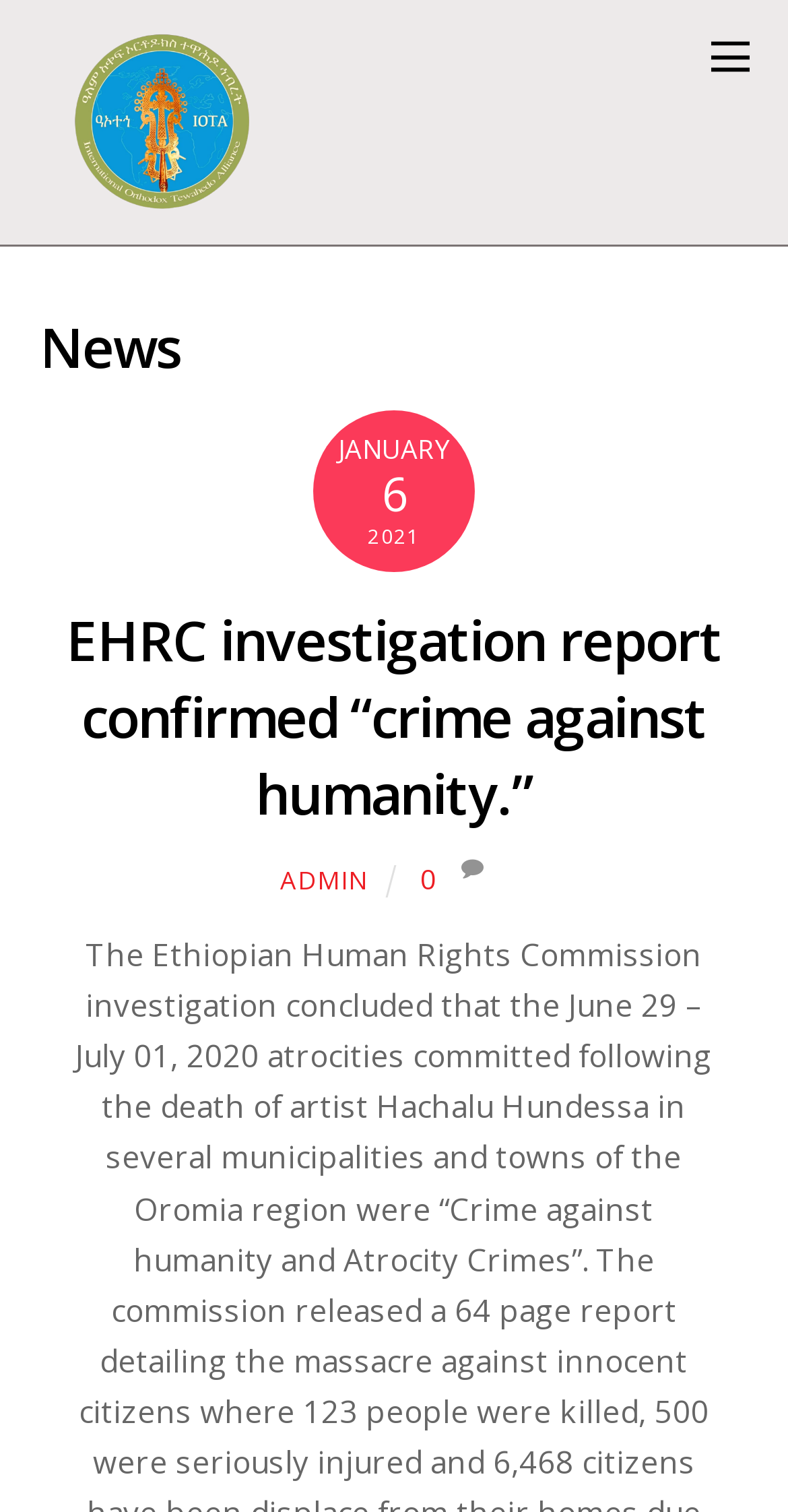Locate the bounding box of the UI element based on this description: "title="IOTA - All Rights Reserved"". Provide four float numbers between 0 and 1 as [left, top, right, bottom].

[0.05, 0.106, 0.358, 0.15]